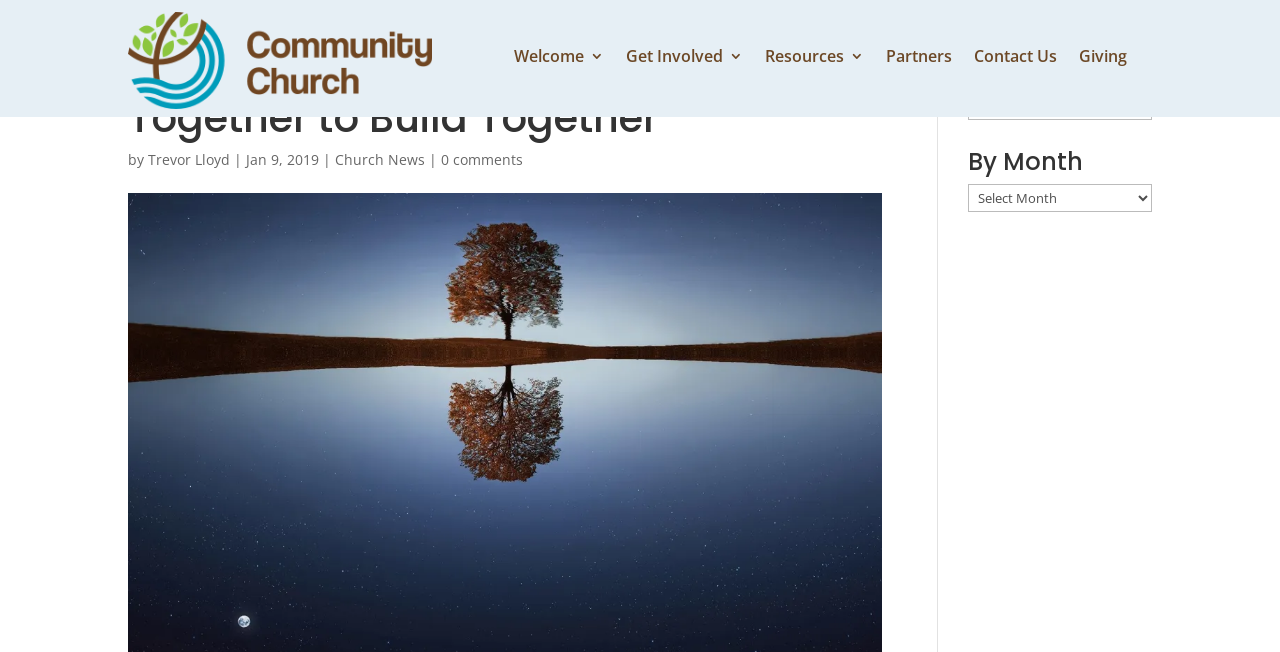Identify the bounding box coordinates of the region that needs to be clicked to carry out this instruction: "Select a speaker from the dropdown". Provide these coordinates as four float numbers ranging from 0 to 1, i.e., [left, top, right, bottom].

[0.756, 0.141, 0.9, 0.184]